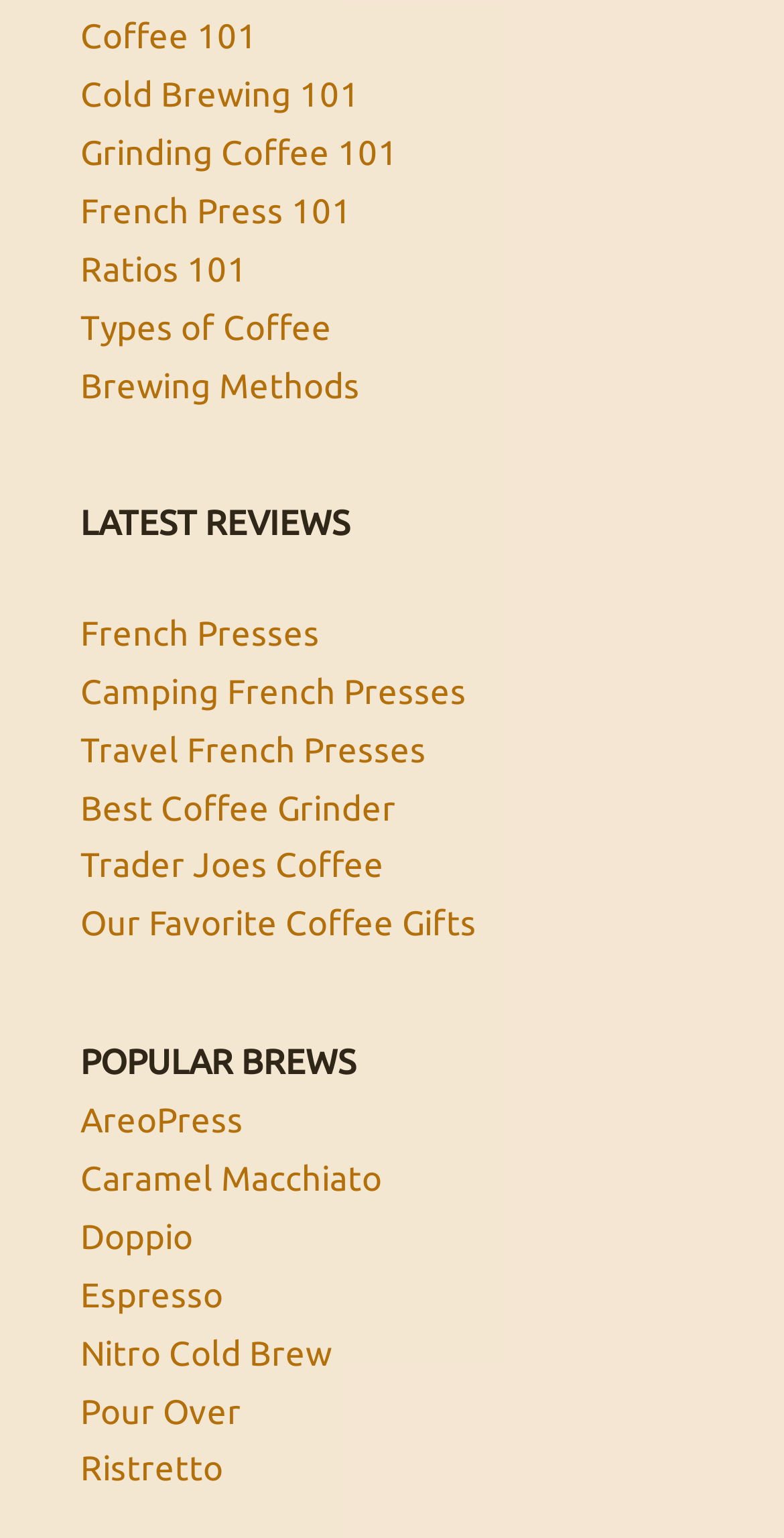How many popular brews are listed?
Refer to the screenshot and respond with a concise word or phrase.

7